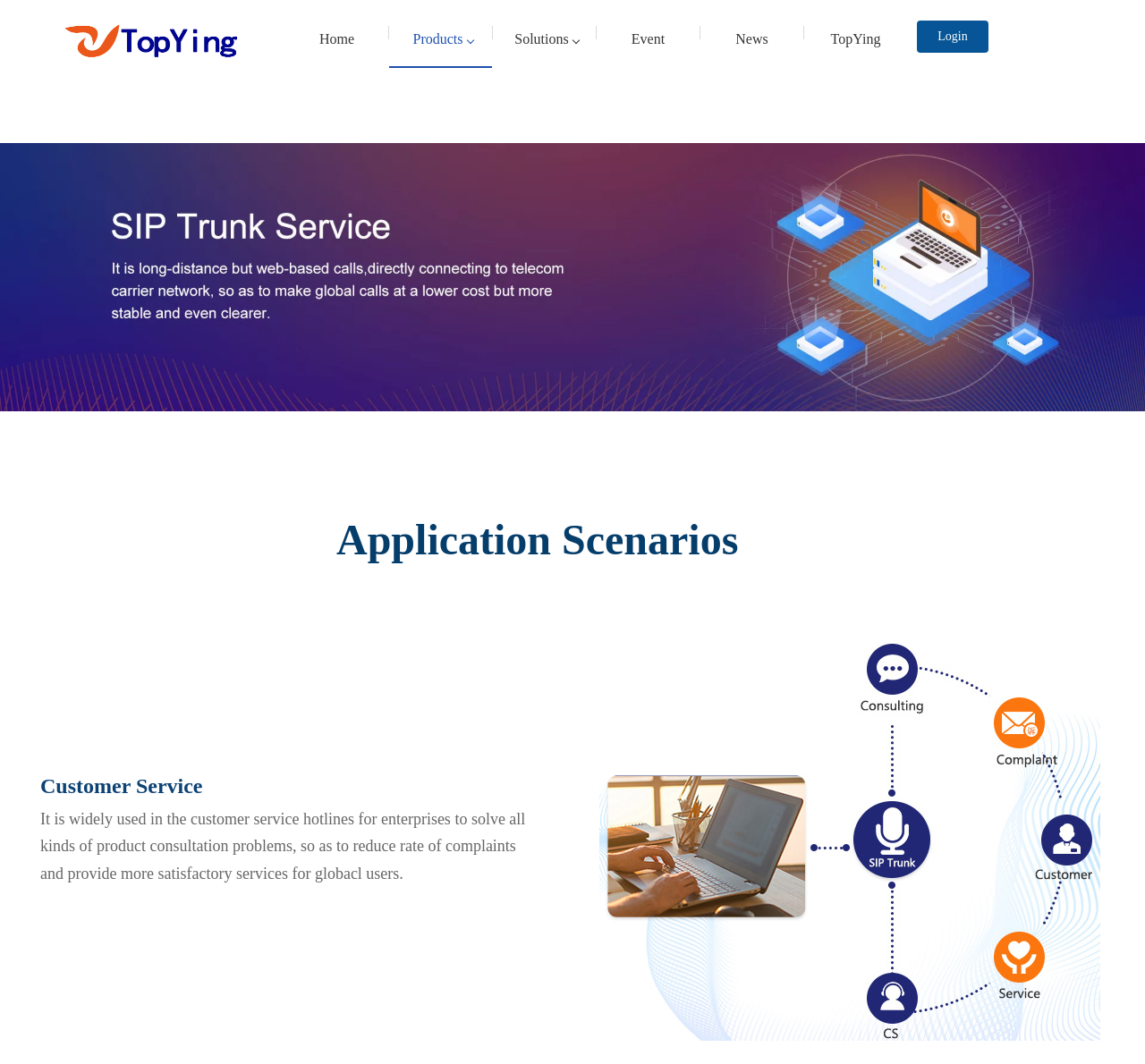Construct a comprehensive caption that outlines the webpage's structure and content.

The webpage is about TopYing Cloud, a platform that offers bulk SMS, global SMS, and A2P SMS services. At the top left corner, there is a logo image with Chinese characters. Below the logo, there is a navigation menu with six links: Home, Products, Solutions, Event, News, and TopYing. These links are aligned horizontally and take up about half of the screen width.

On the top right corner, there is a login link. Below the navigation menu, there is a large section that takes up most of the screen. This section is divided into two parts. The left part contains a customer service section, which includes a title "Customer Service" and a paragraph of text that describes how the service is used to solve product consultation problems and provide satisfactory services to global users.

The right part of the section contains an image, which takes up most of the space. Above the image, there is a title "Application Scenarios". Overall, the webpage has a simple and clean layout, with a focus on showcasing the services and features of TopYing Cloud.